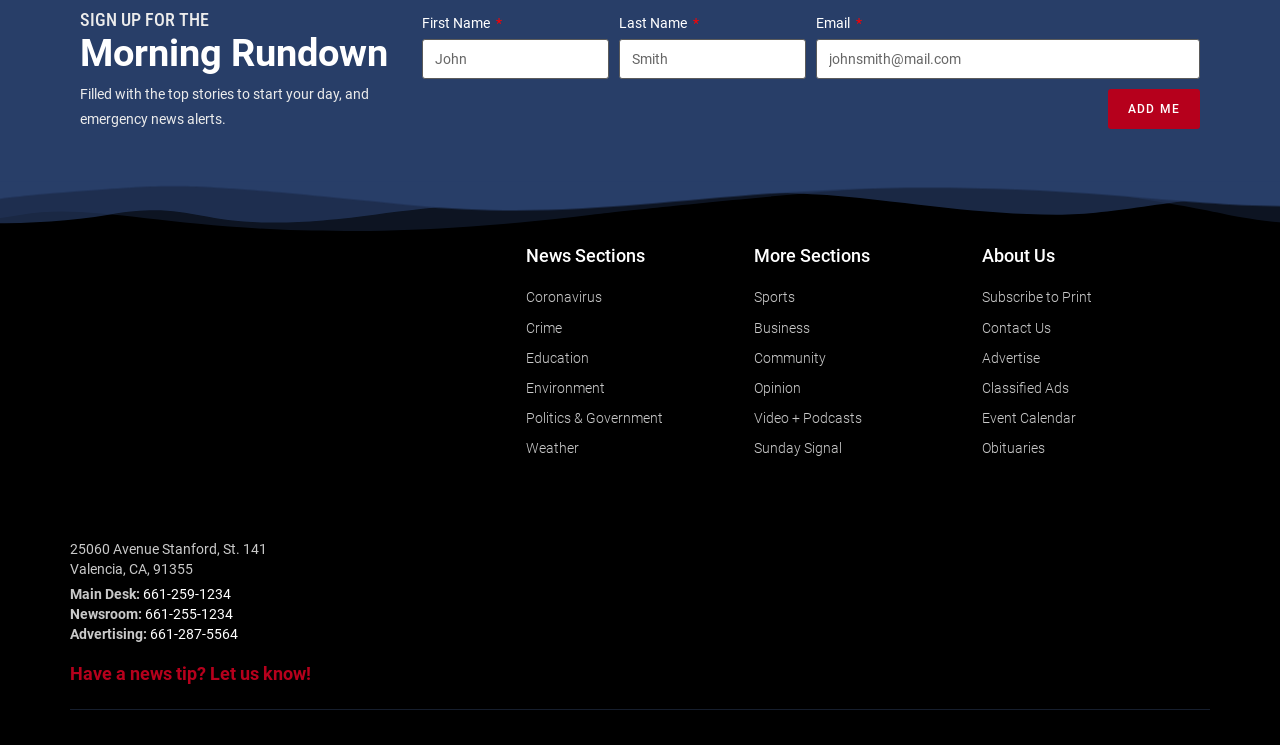What is the address of the main desk?
Provide a well-explained and detailed answer to the question.

The address is mentioned in the footer section of the webpage, which provides contact information for the organization, including the main desk, newsroom, and advertising departments.